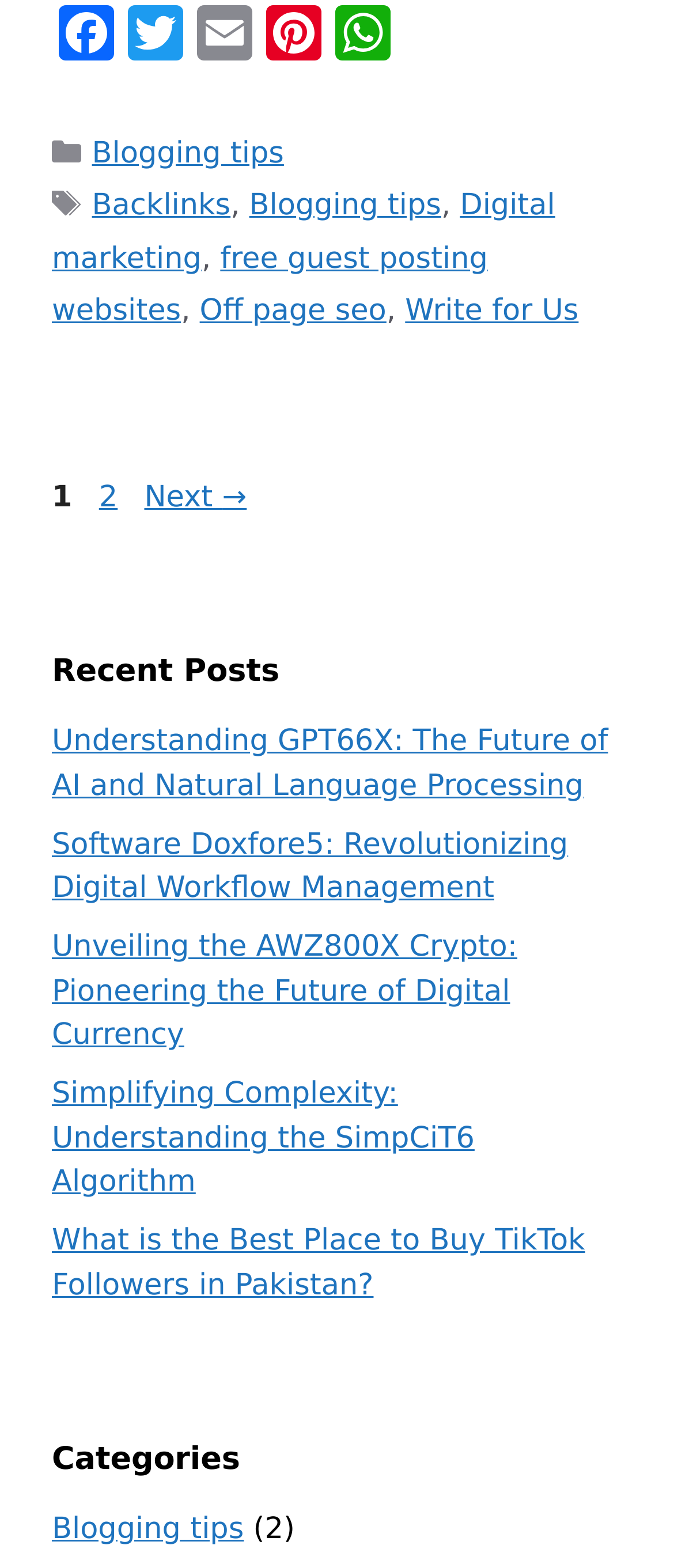What is the topic of the post 'Software Doxfore5: Revolutionizing Digital Workflow Management'?
Using the visual information, reply with a single word or short phrase.

Digital workflow management